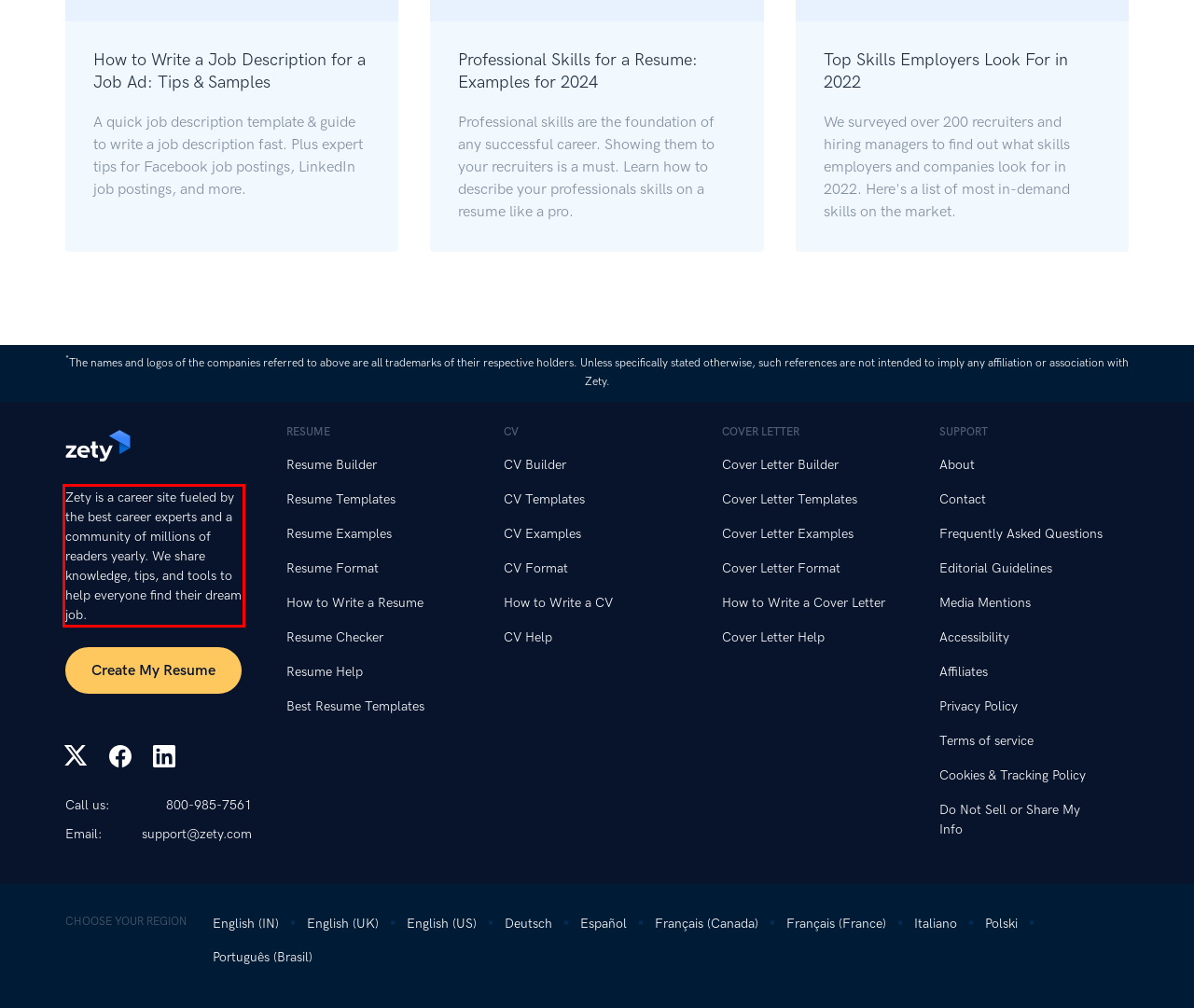Review the screenshot of the webpage and recognize the text inside the red rectangle bounding box. Provide the extracted text content.

Zety is a career site fueled by the best career experts and a community of millions of readers yearly. We share knowledge, tips, and tools to help everyone find their dream job.